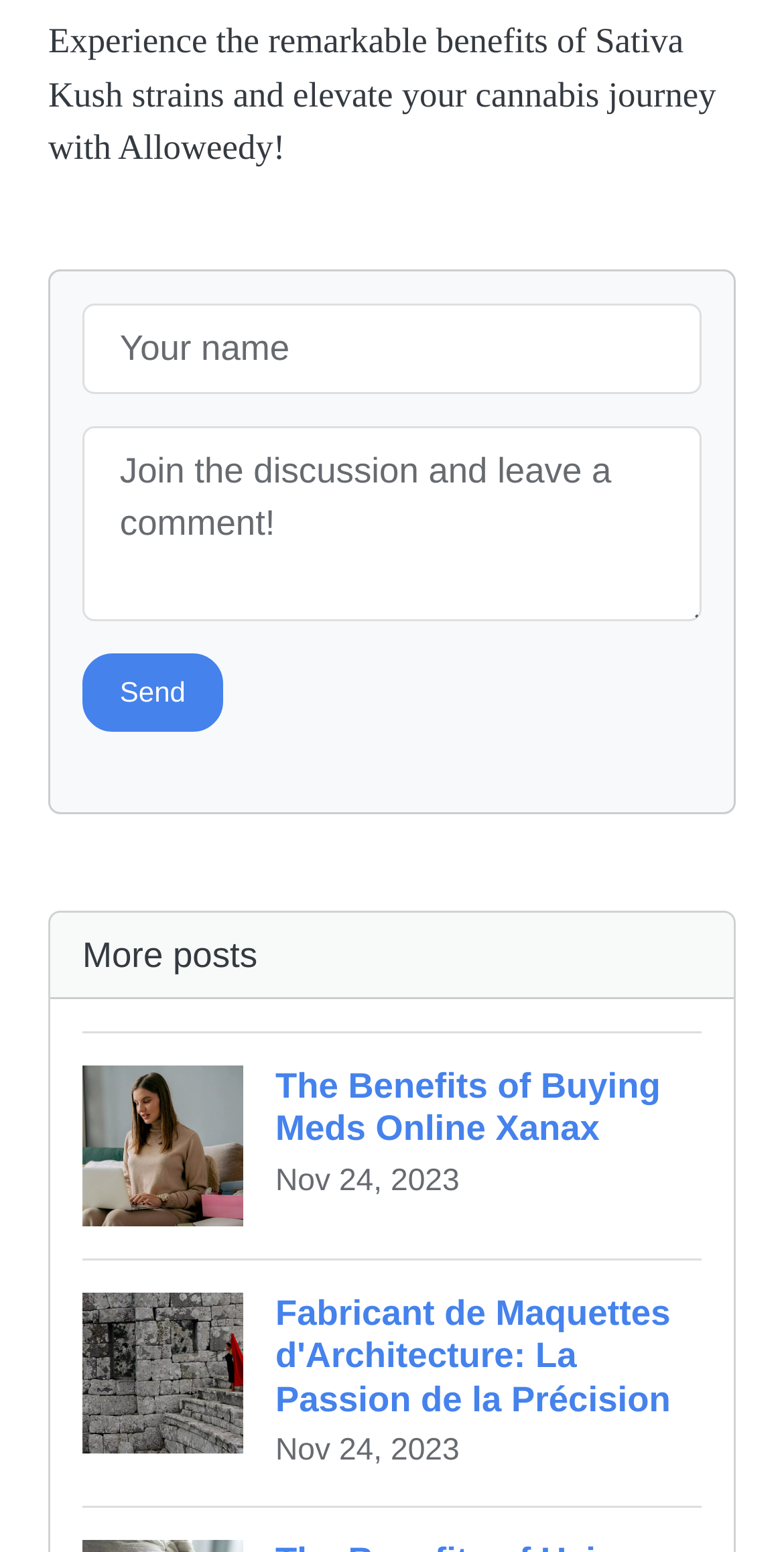Answer the following query concisely with a single word or phrase:
What type of content is presented on the webpage?

Blog posts